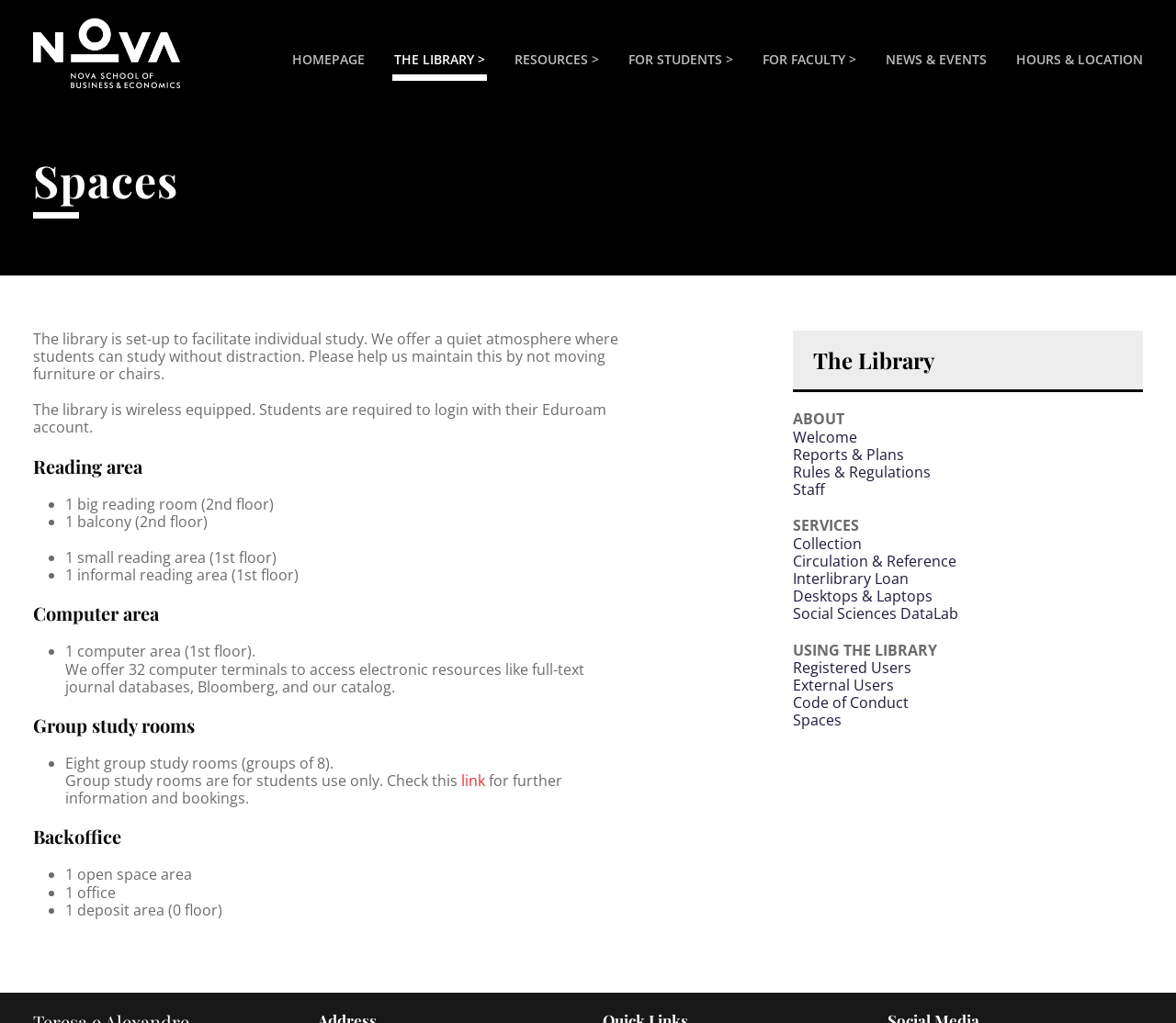Offer an extensive depiction of the webpage and its key elements.

The webpage is about the NOVA SBE Library, which provides a quiet atmosphere for individual study. At the top, there are several links to different sections of the library's website, including the homepage, resources, and news and events. Below these links, there is a heading that reads "Spaces" and a brief description of the library's setup.

The main content of the page is divided into several sections, each with its own heading. The first section is about the reading area, which has a big reading room on the 2nd floor, a balcony on the 2nd floor, a small reading area on the 1st floor, and an informal reading area on the 1st floor. The next section is about the computer area, which has 32 computer terminals on the 1st floor. 

Following this, there is a section about group study rooms, which are available for student use only and can be booked in advance. Then, there is a section about the backoffice, which includes an open space area, an office, and a deposit area.

On the right side of the page, there is a separate section with a heading that reads "The Library". This section has several links to different pages, including "About", "Services", and "Using the Library". The "About" section has links to pages about the library's welcome, reports and plans, rules and regulations, and staff. The "Services" section has links to pages about the library's collection, circulation and reference, interlibrary loan, and desktops and laptops. The "Using the Library" section has links to pages about registered users, external users, and the code of conduct.